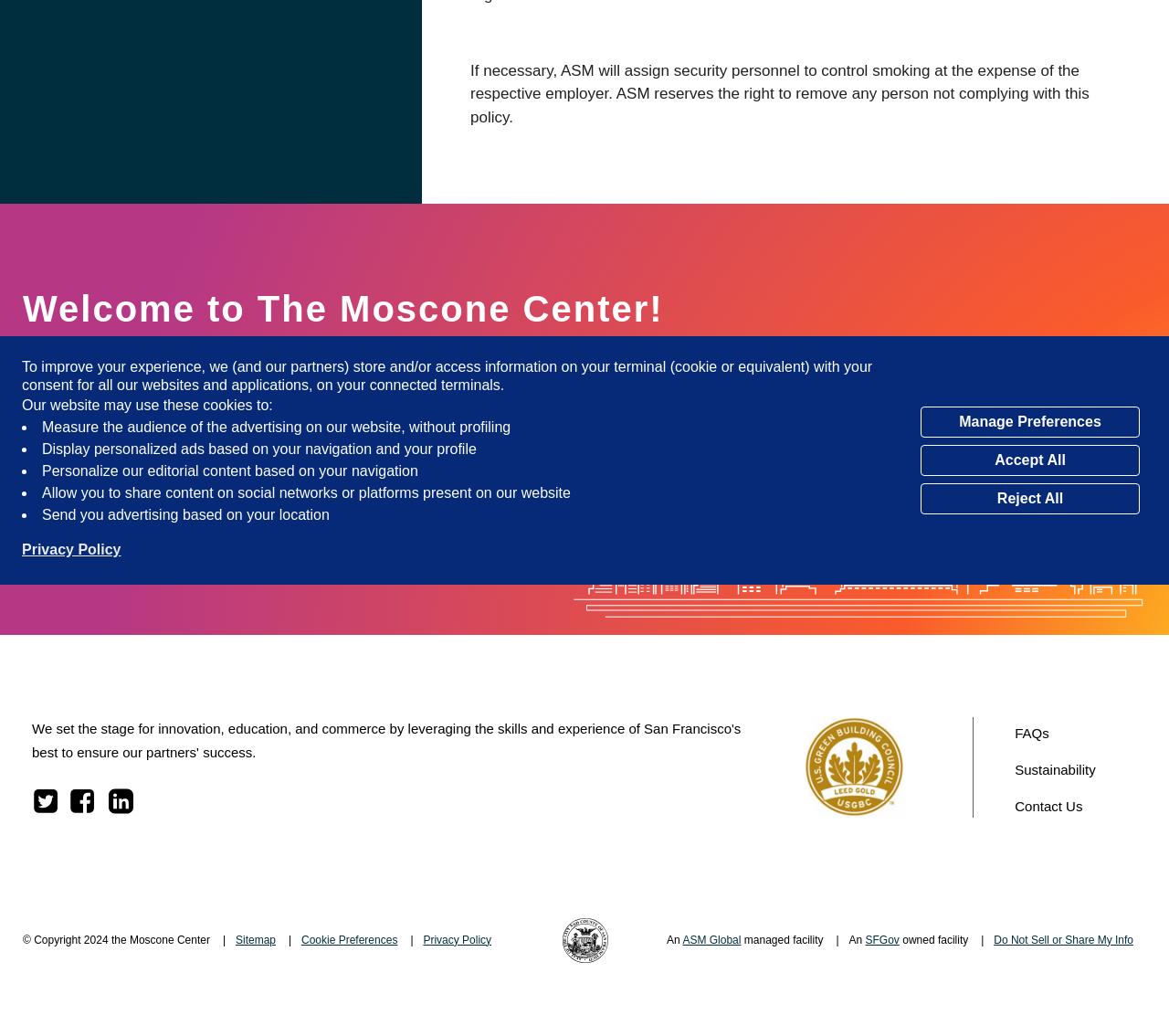Please find the bounding box coordinates in the format (top-left x, top-left y, bottom-right x, bottom-right y) for the given element description. Ensure the coordinates are floating point numbers between 0 and 1. Description: San Francisco, CA 94103

[0.041, 0.414, 0.183, 0.429]